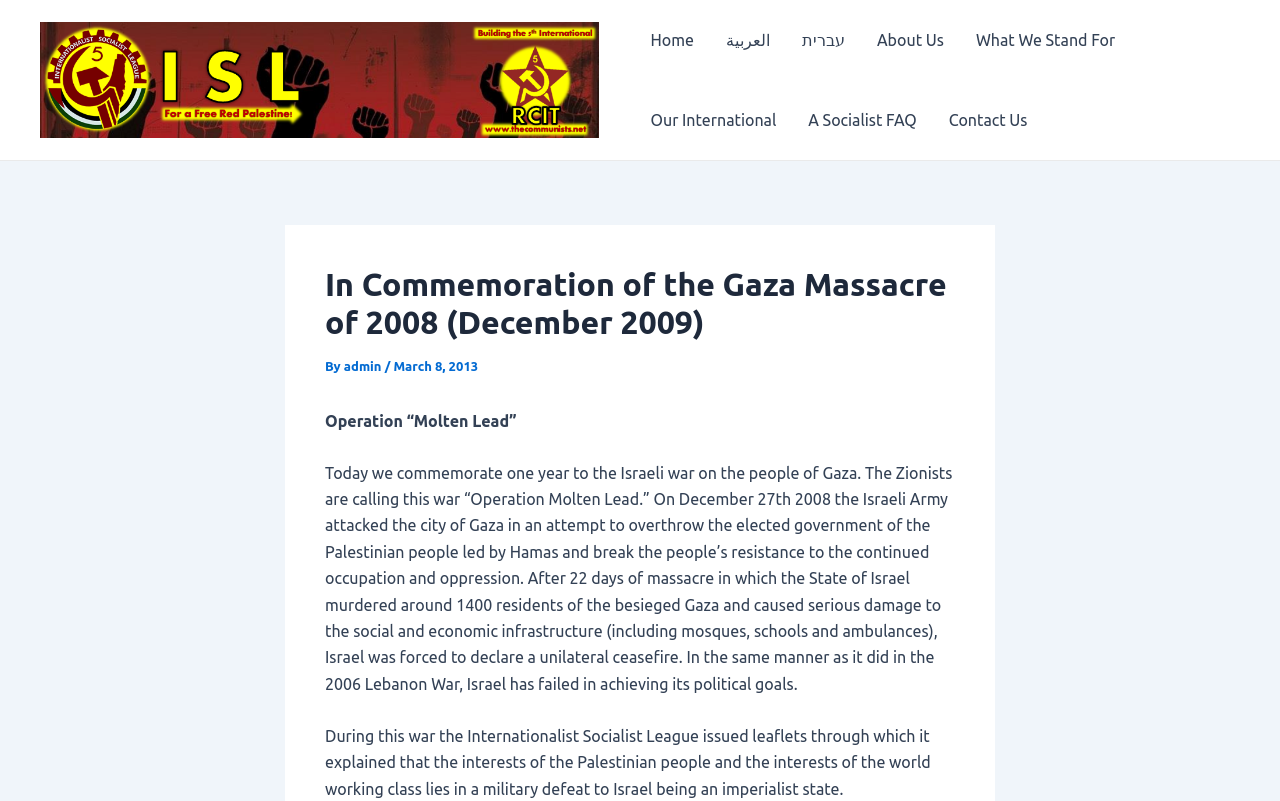Use a single word or phrase to answer the question: What is the purpose of the leaflets issued by the Internationalist Socialist League?

To explain interests of Palestinian people and world working class